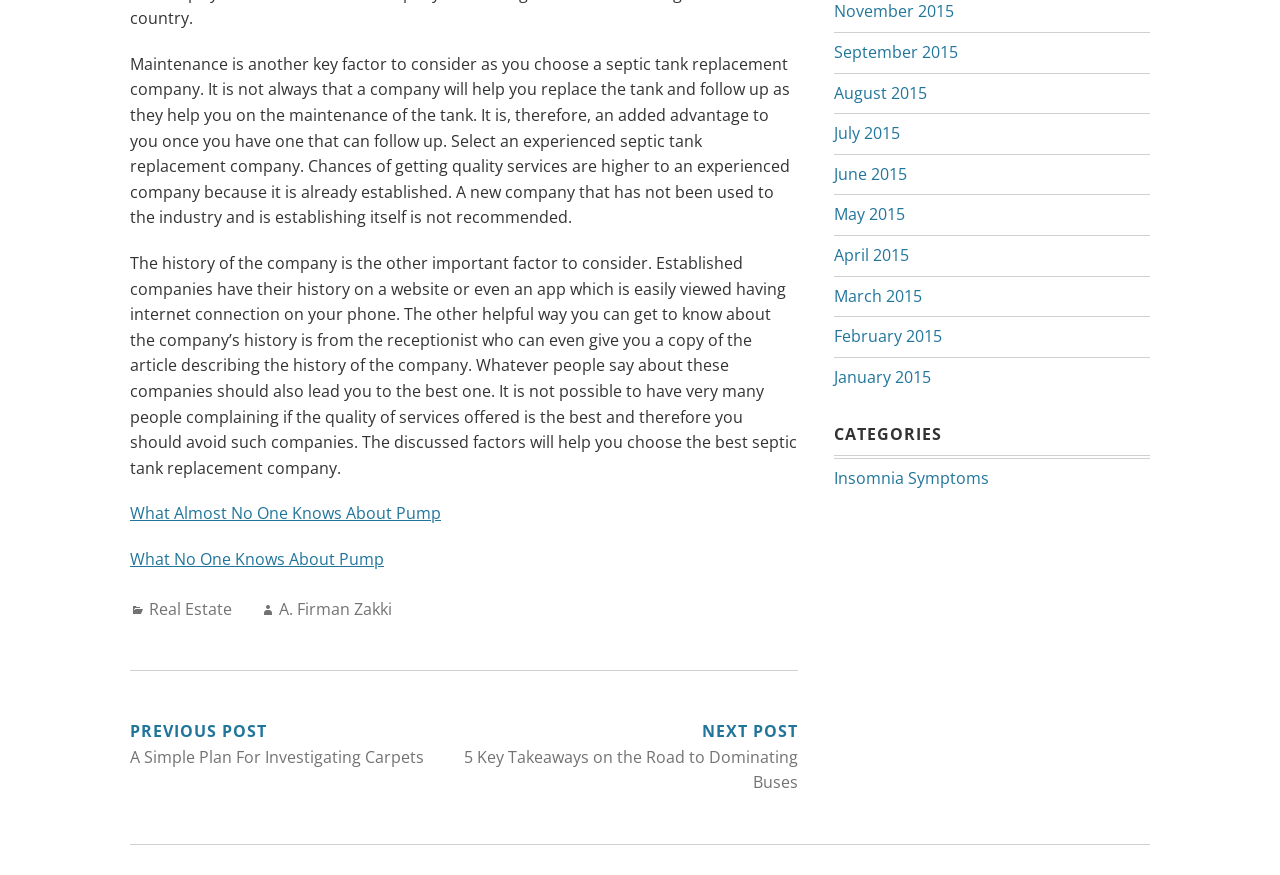Please identify the bounding box coordinates of the clickable region that I should interact with to perform the following instruction: "View 'Real Estate' category". The coordinates should be expressed as four float numbers between 0 and 1, i.e., [left, top, right, bottom].

[0.116, 0.683, 0.181, 0.708]